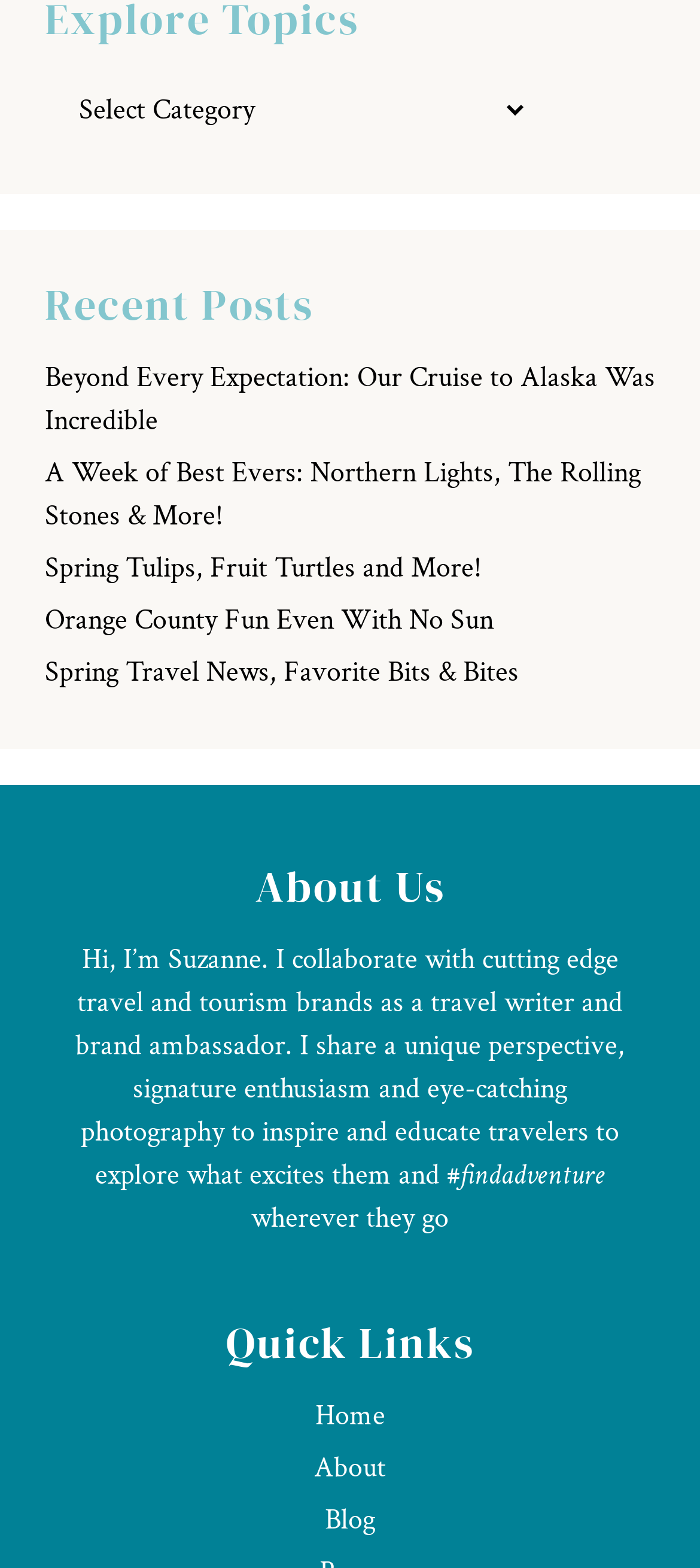Answer the following query concisely with a single word or phrase:
What is the author's name?

Suzanne